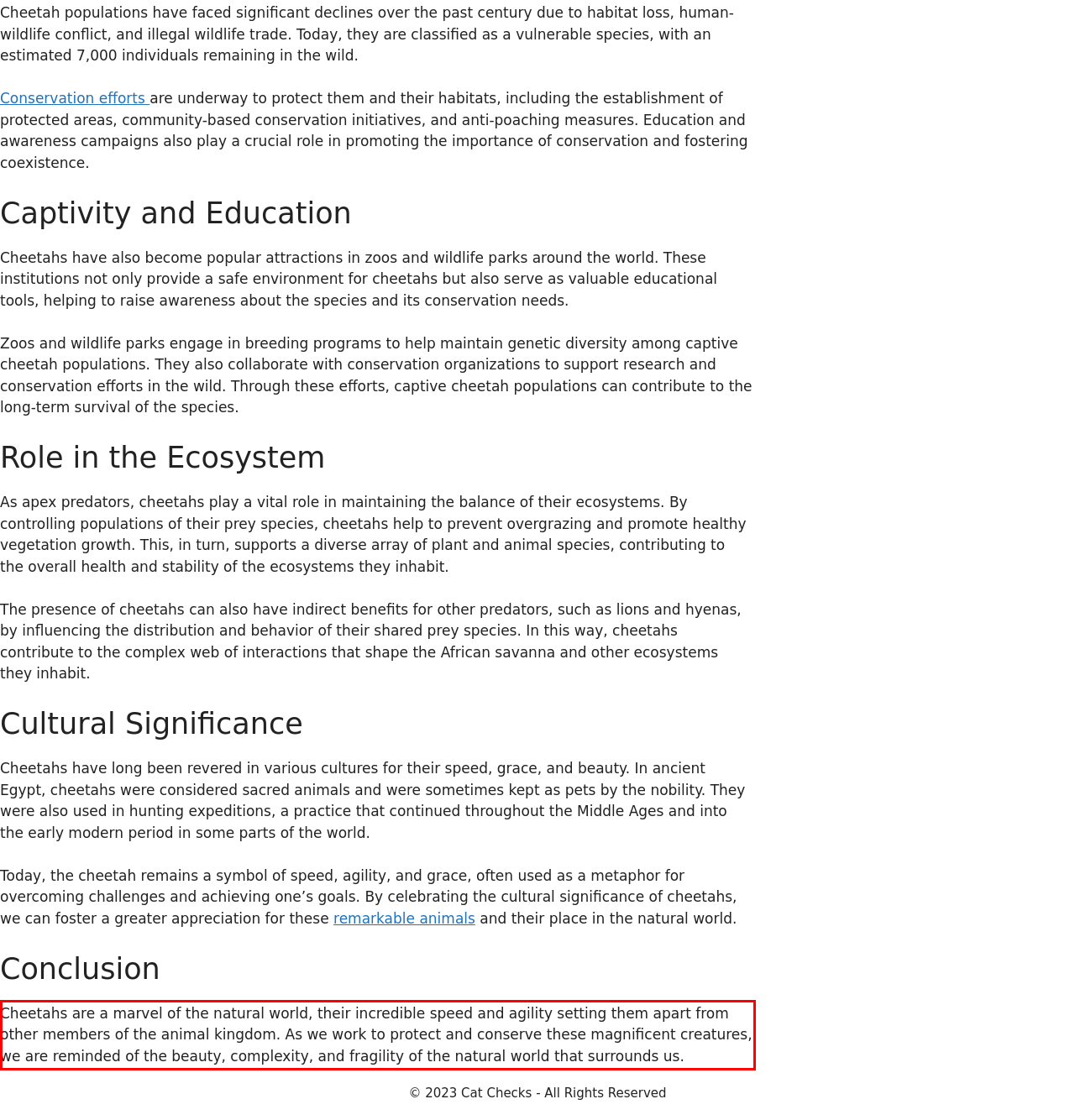Please analyze the provided webpage screenshot and perform OCR to extract the text content from the red rectangle bounding box.

Cheetahs are a marvel of the natural world, their incredible speed and agility setting them apart from other members of the animal kingdom. As we work to protect and conserve these magnificent creatures, we are reminded of the beauty, complexity, and fragility of the natural world that surrounds us.